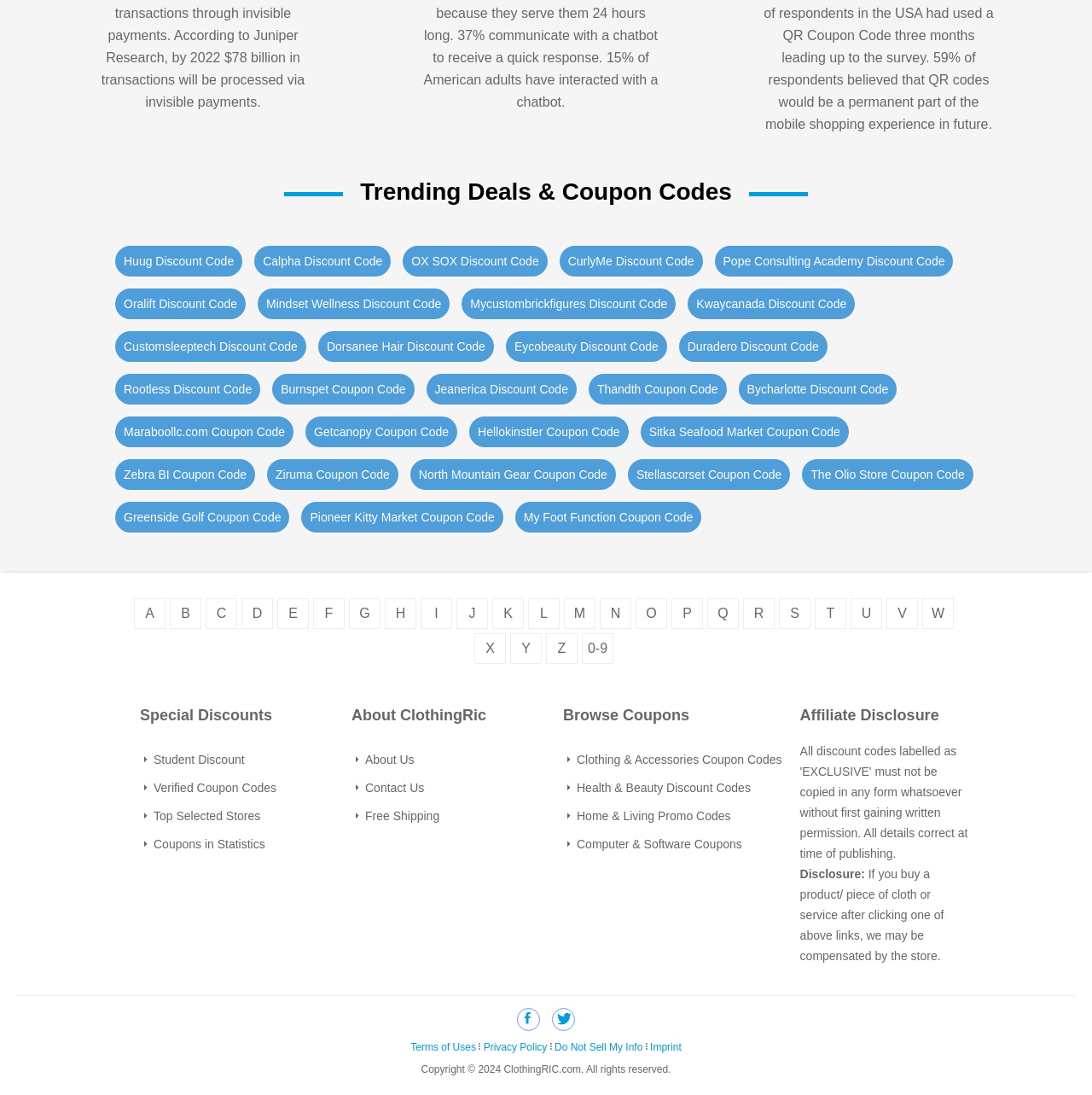What is the category of coupons that includes 'Clothing & Accessories'?
Carefully analyze the image and provide a thorough answer to the question.

The category of coupons that includes 'Clothing & Accessories' is 'Browse Coupons' which is a section on the webpage that lists various categories of coupons.